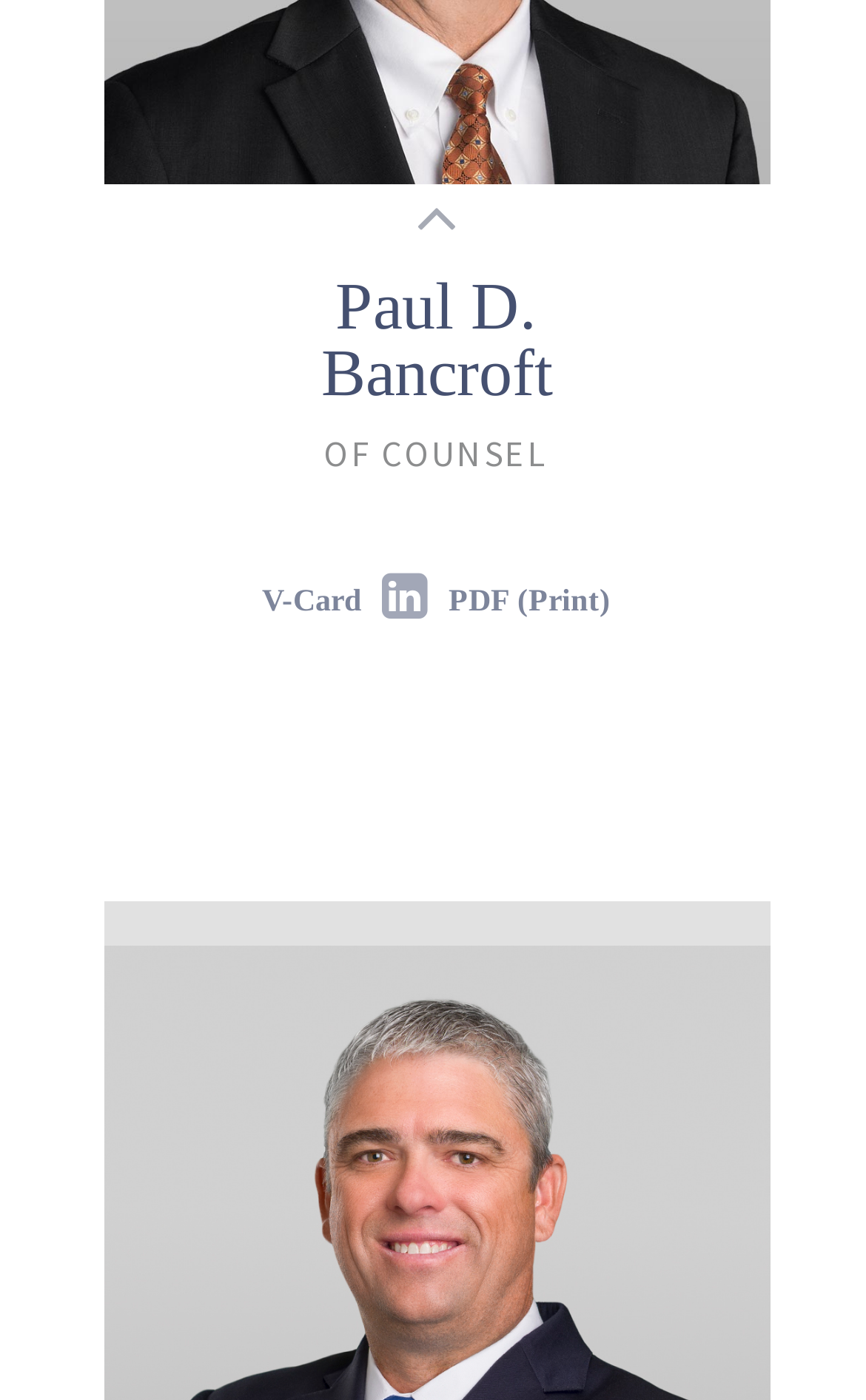Identify the bounding box coordinates for the UI element described by the following text: "Small to medium displacement". Provide the coordinates as four float numbers between 0 and 1, in the format [left, top, right, bottom].

None